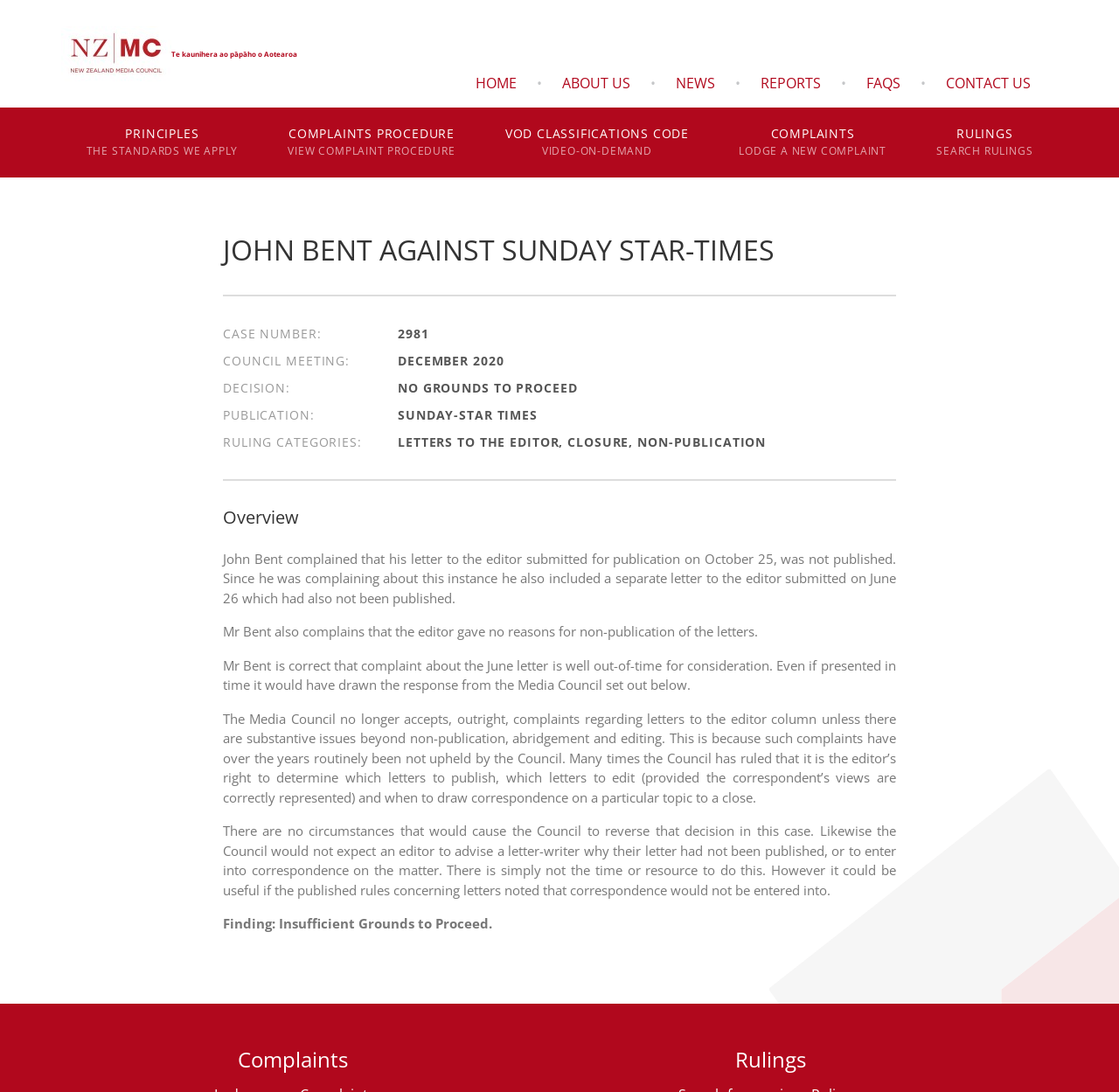What is the case number of the complaint?
Please answer the question with as much detail and depth as you can.

I found the case number by looking at the static text elements on the webpage. Specifically, I found the text 'CASE NUMBER:' and the corresponding value '2981' next to it.